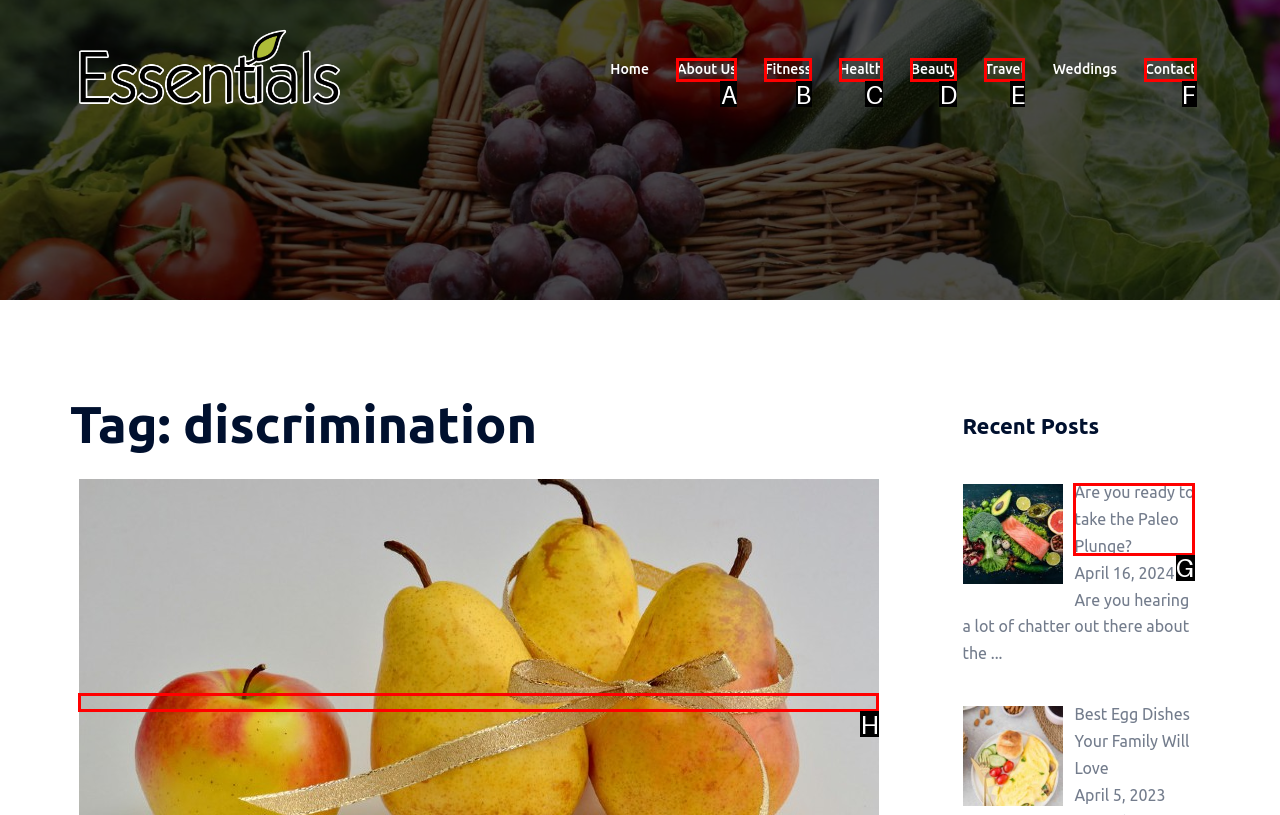What is the letter of the UI element you should click to read the article about taking the Paleo Plunge? Provide the letter directly.

G